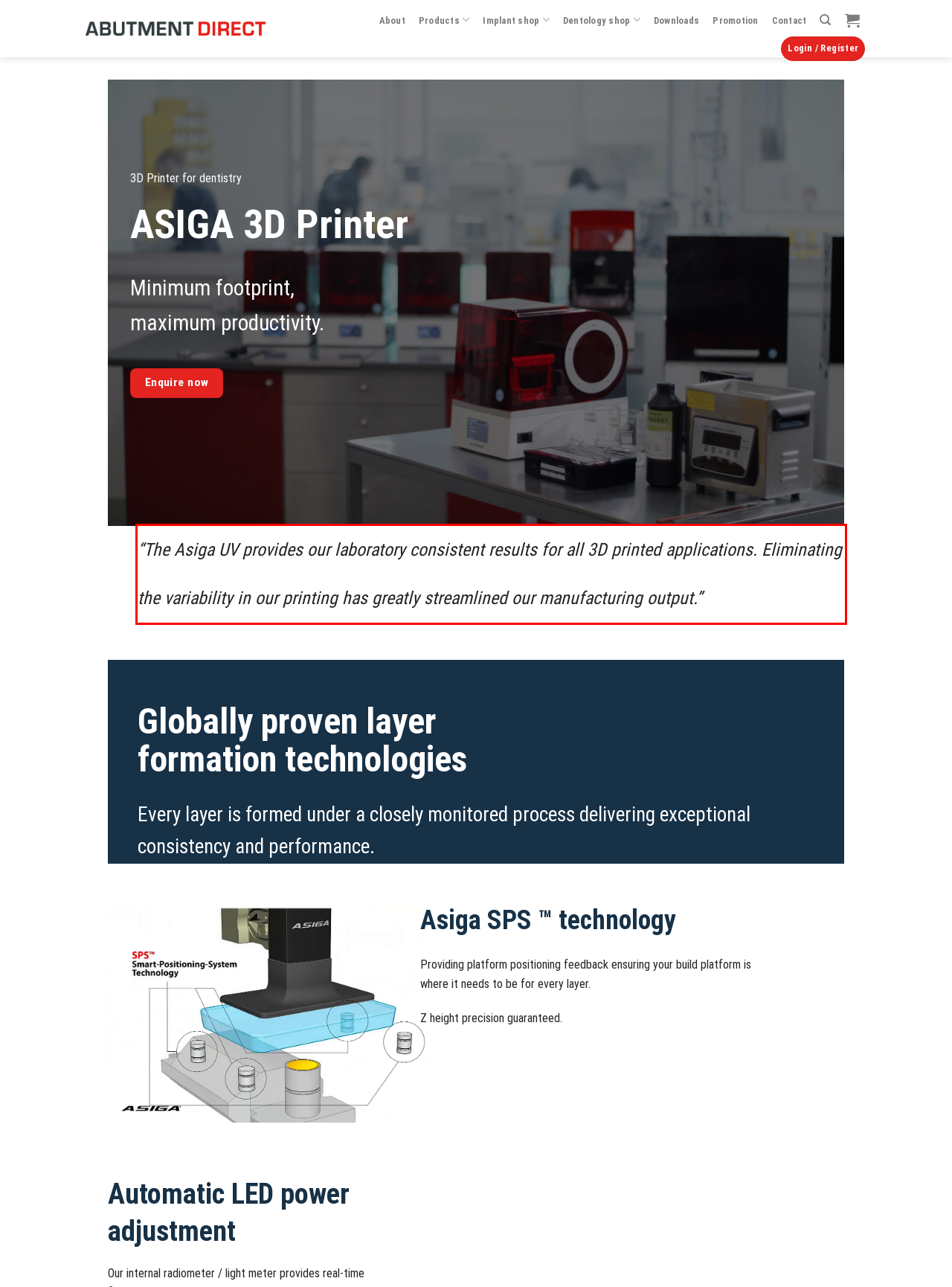You are provided with a screenshot of a webpage featuring a red rectangle bounding box. Extract the text content within this red bounding box using OCR.

“The Asiga UV provides our laboratory consistent results for all 3D printed applications. Eliminating the variability in our printing has greatly streamlined our manufacturing output.”